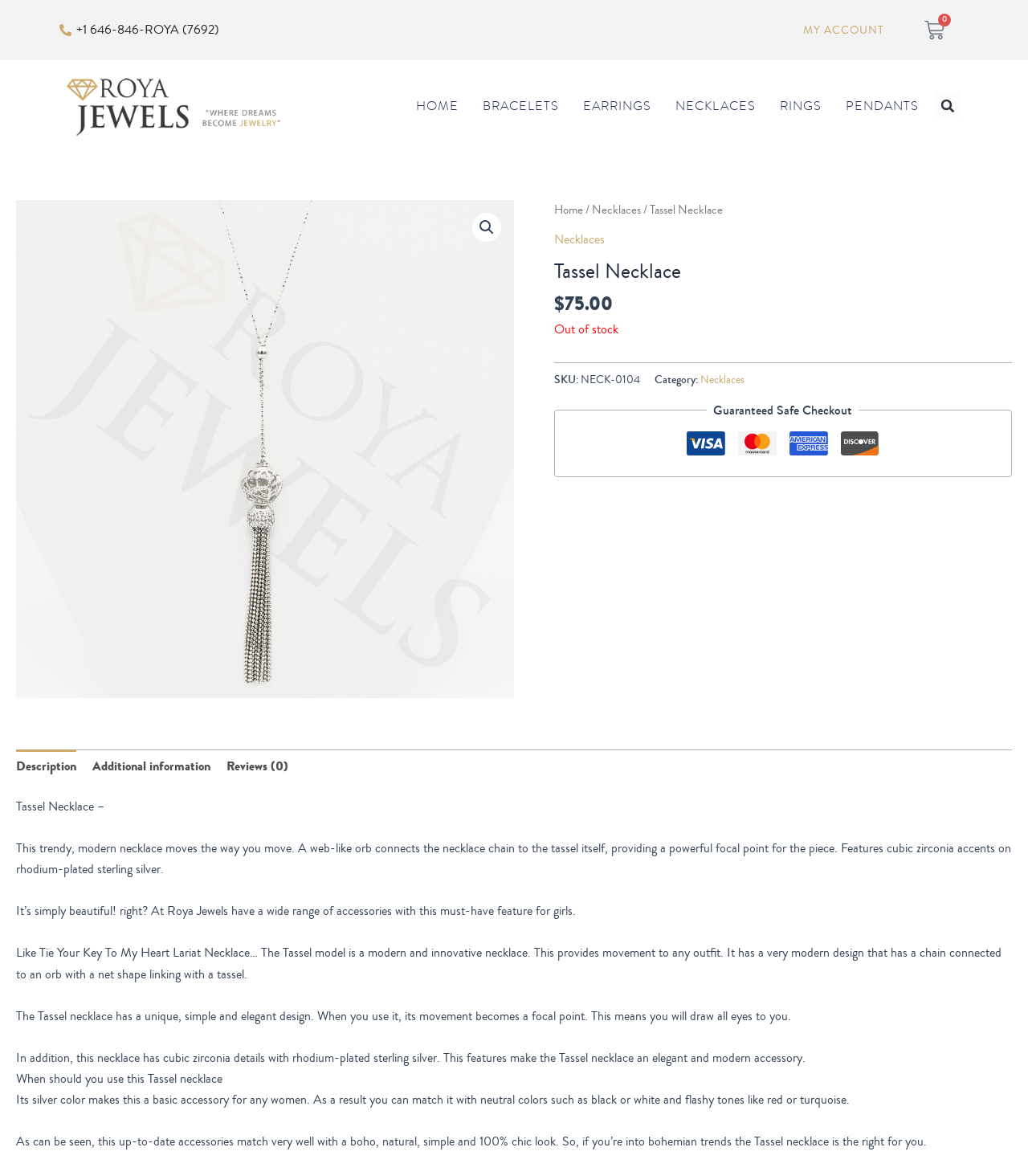Use a single word or phrase to respond to the question:
What is the category of the Tassel Necklace?

Necklaces